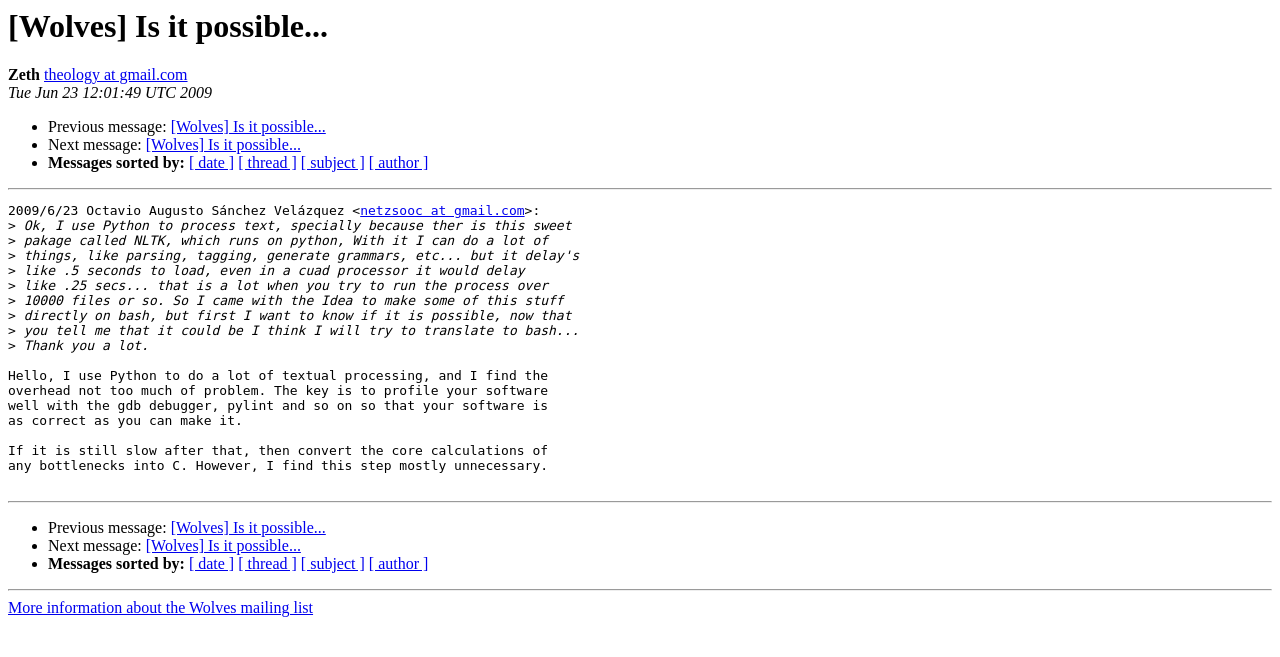Find the bounding box coordinates for the HTML element described as: "[ subject ]". The coordinates should consist of four float values between 0 and 1, i.e., [left, top, right, bottom].

[0.235, 0.235, 0.285, 0.261]